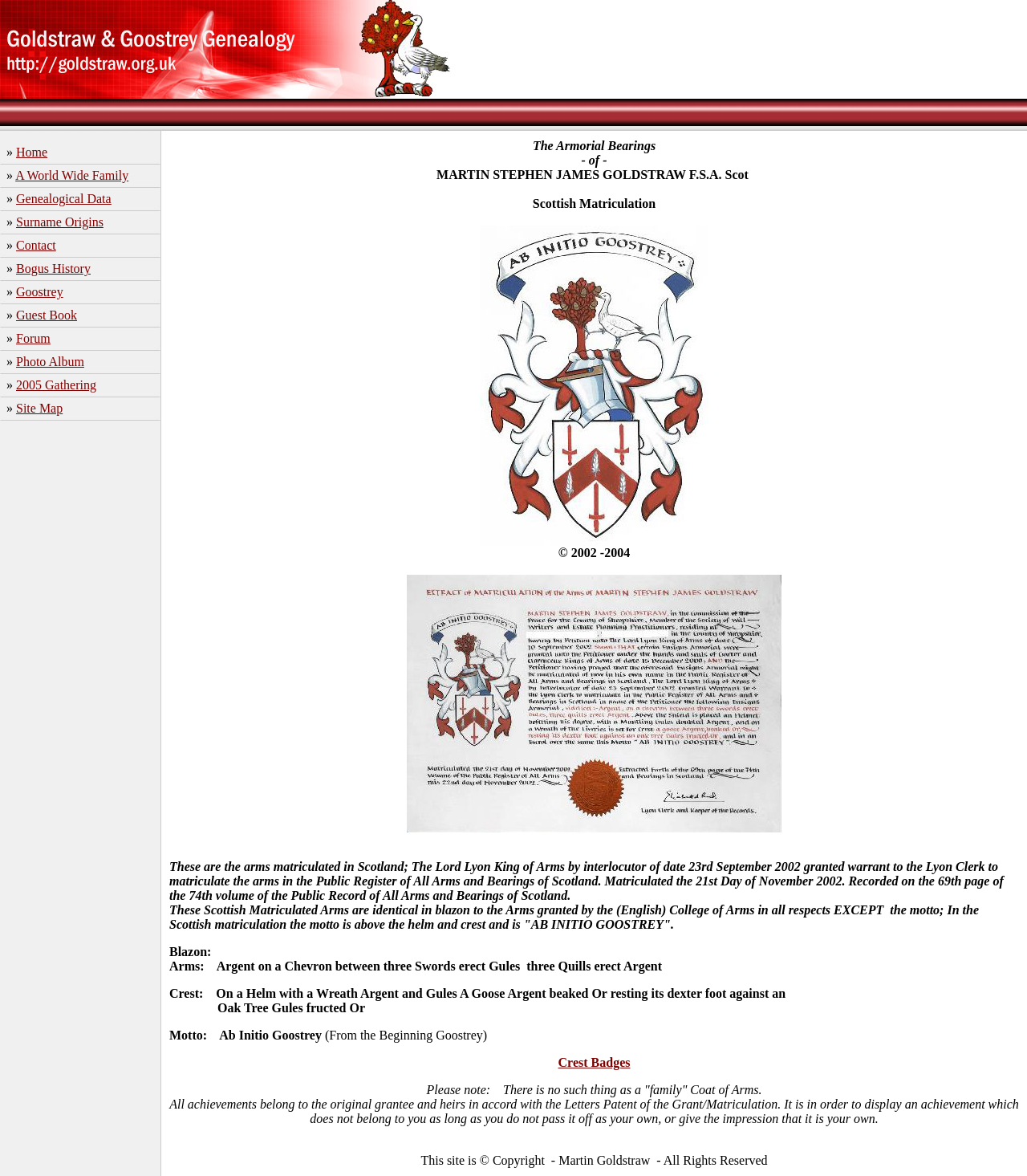Find the coordinates for the bounding box of the element with this description: "Forum".

[0.016, 0.282, 0.049, 0.294]